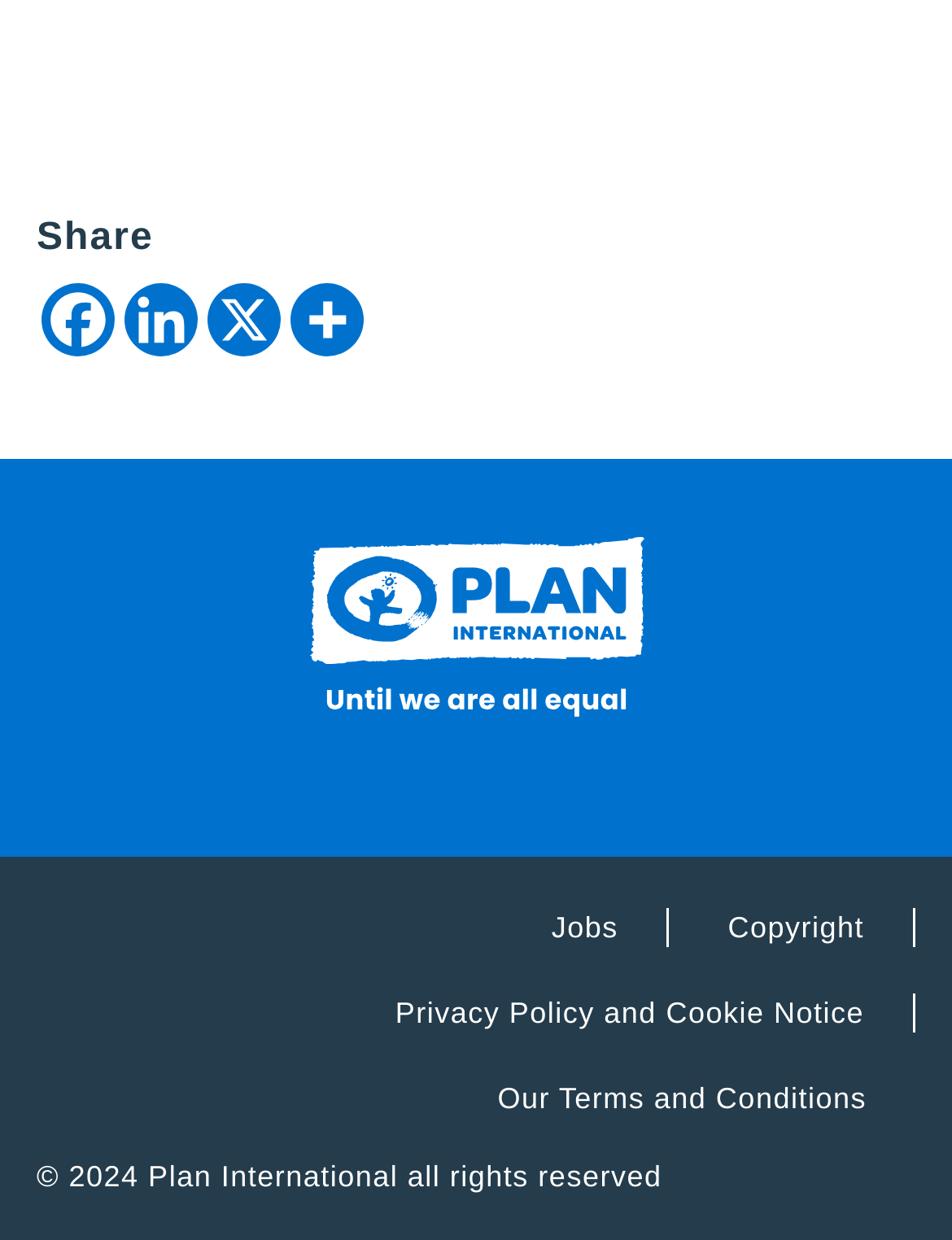Is there a link to the organization's jobs page?
Please provide a comprehensive answer based on the details in the screenshot.

I found a link with the text 'Jobs' at the bottom of the webpage, which suggests that it leads to the organization's jobs page.